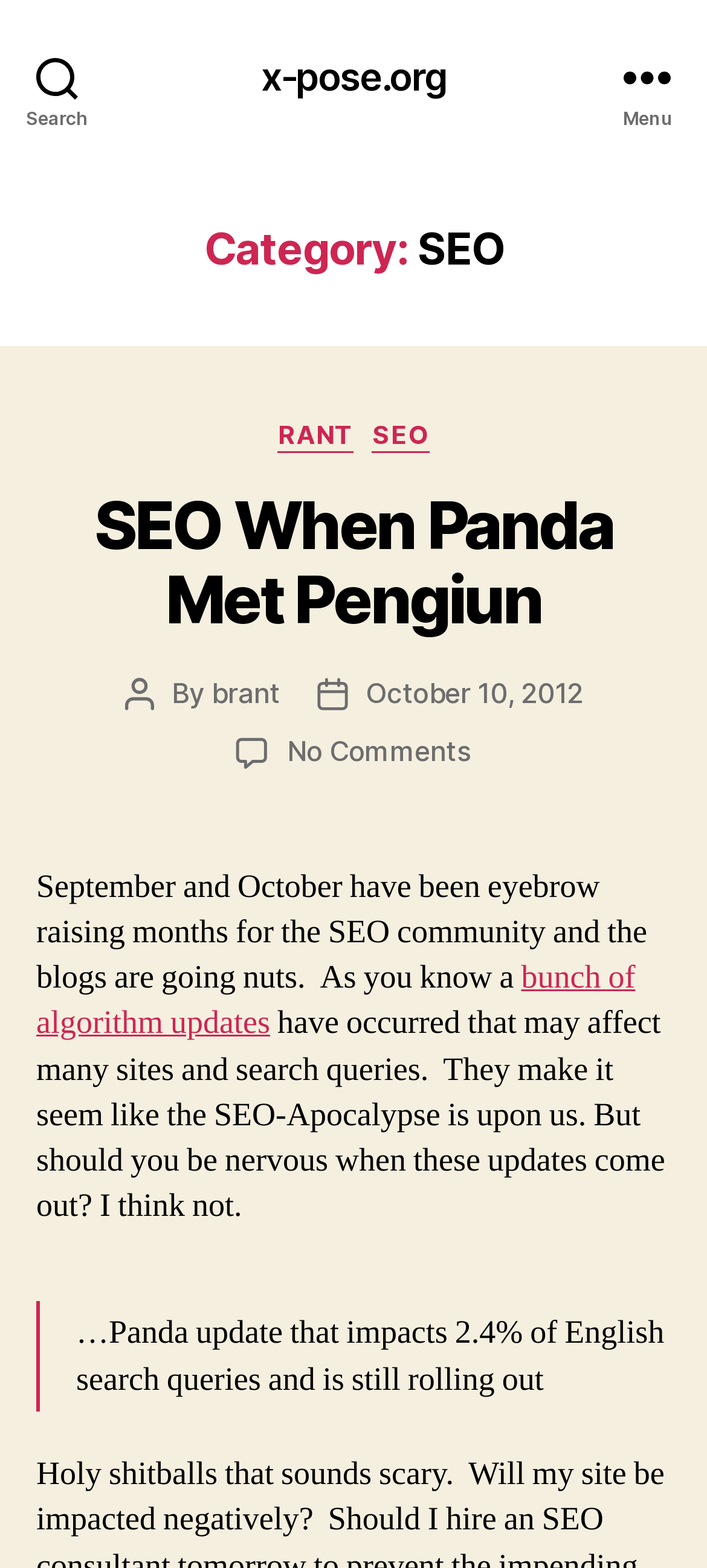Indicate the bounding box coordinates of the element that needs to be clicked to satisfy the following instruction: "Visit x-pose.org". The coordinates should be four float numbers between 0 and 1, i.e., [left, top, right, bottom].

[0.369, 0.036, 0.631, 0.061]